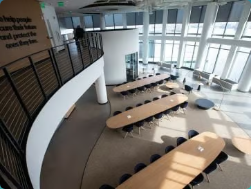Create an exhaustive description of the image.

The image showcases a spacious and modern office environment, characterized by an elegant design that promotes collaboration and creativity. The prominent feature is a series of long, minimalist wooden tables arranged in a way that encourages group discussions and teamwork. Surrounding the tables are stylish black chairs, complementing the open and airy atmosphere brought about by the large windows that allow natural light to flood the space. 

In the background, a curved balcony railing adds a dynamic architectural element, enhancing the visual appeal of the workspace. The light color palette of the flooring and walls contributes to a bright and inviting setting, ideal for meetings and collaborative efforts. This design reflects a forward-thinking approach to workplace functionality, ensuring that employees have an inspiring environment in which to innovate and share ideas. Overall, the image captures a sophisticated yet inviting office space that embodies a commitment to modernization and employee engagement.